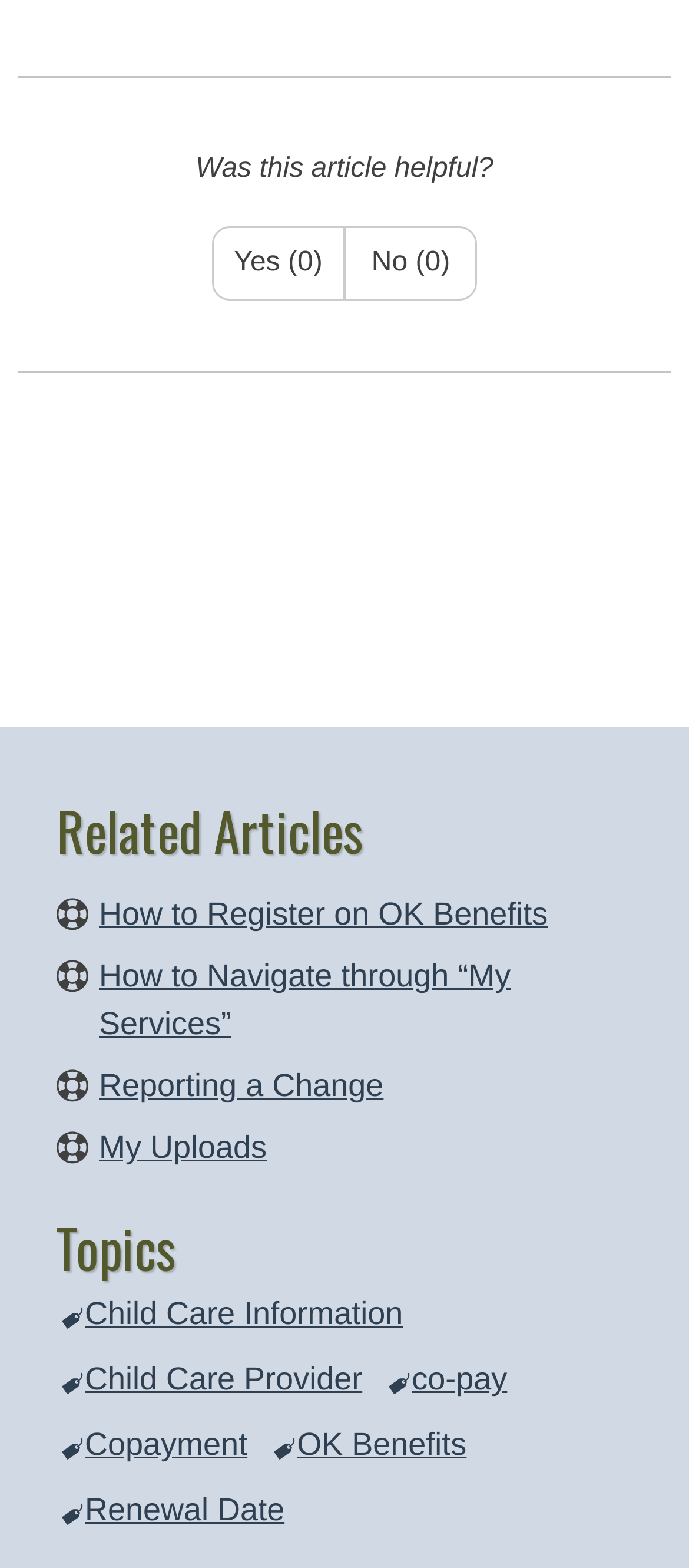Please find the bounding box coordinates of the clickable region needed to complete the following instruction: "View 'Child Care Information'". The bounding box coordinates must consist of four float numbers between 0 and 1, i.e., [left, top, right, bottom].

[0.082, 0.821, 0.616, 0.863]